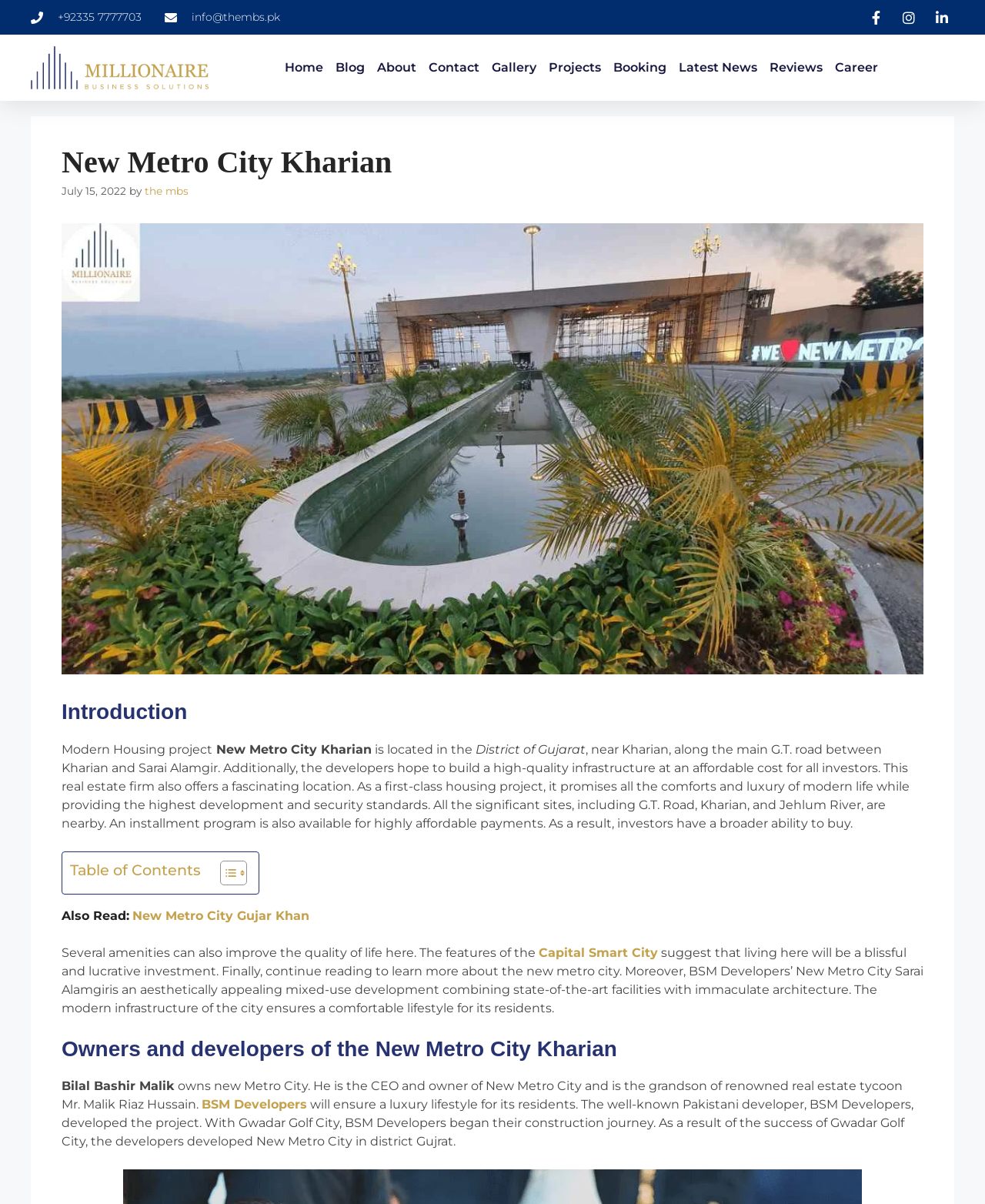Please specify the bounding box coordinates of the region to click in order to perform the following instruction: "Go to the Home page".

[0.289, 0.048, 0.328, 0.065]